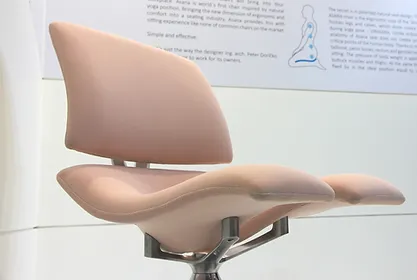Provide a thorough description of the image presented.

This image showcases a modern and ergonomically designed chair from the Asana seating collection, notable for its fluid, organic shapes and soft, inviting upholstery. The chair features a unique two-level seat structure that provides enhanced support and comfort, making it suitable for both casual and professional settings. The minimalist, elegant metallic base adds stability while maintaining a contemporary aesthetic. Behind the chair, a subtle background illustrates informative text about the chair’s design philosophy, emphasizing healthy sitting and the balance of comfort with function. This visual encapsulates the innovative spirit of Asana, reflecting a blend of modern design and ergonomic principles for optimal user experience.